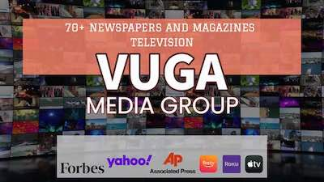Examine the image carefully and respond to the question with a detailed answer: 
Is VUGA Media Group associated with Forbes?

The image showcases recognizable logos from major outlets, including Forbes, which reinforces the group's credibility and extensive collaboration with leading media organizations.